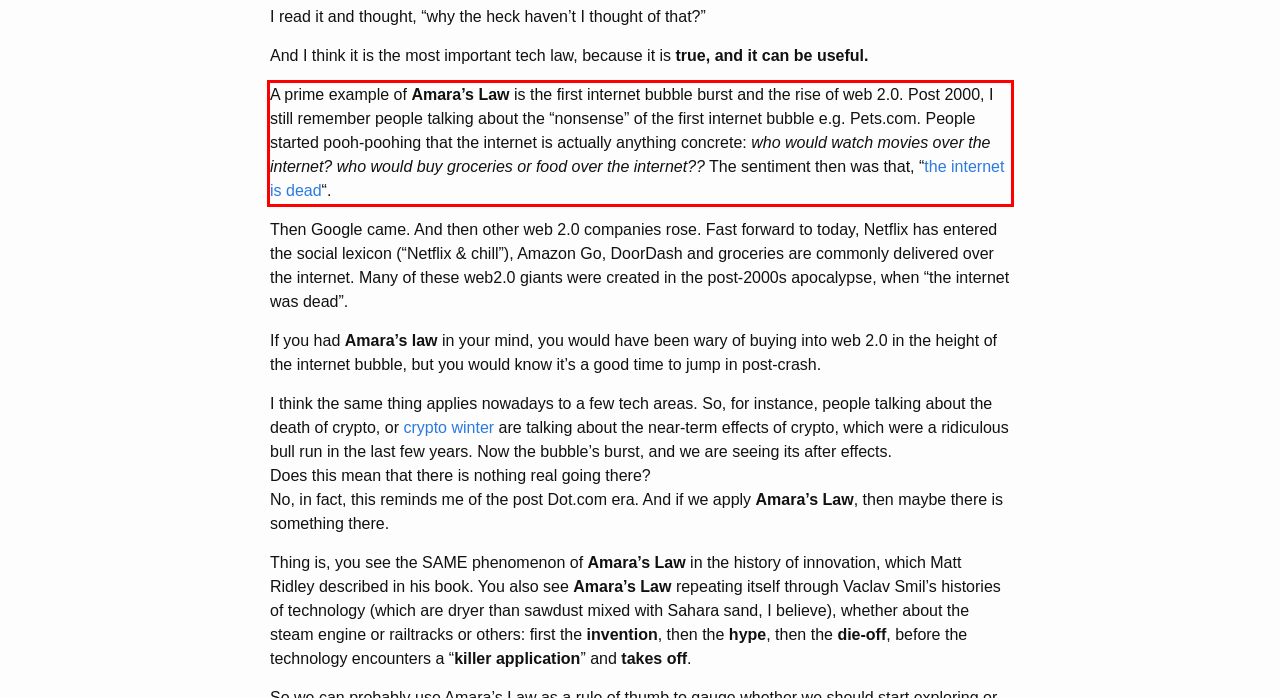Analyze the webpage screenshot and use OCR to recognize the text content in the red bounding box.

A prime example of Amara’s Law is the first internet bubble burst and the rise of web 2.0. Post 2000, I still remember people talking about the “nonsense” of the first internet bubble e.g. Pets.com. People started pooh-poohing that the internet is actually anything concrete: who would watch movies over the internet? who would buy groceries or food over the internet?? The sentiment then was that, “the internet is dead“.